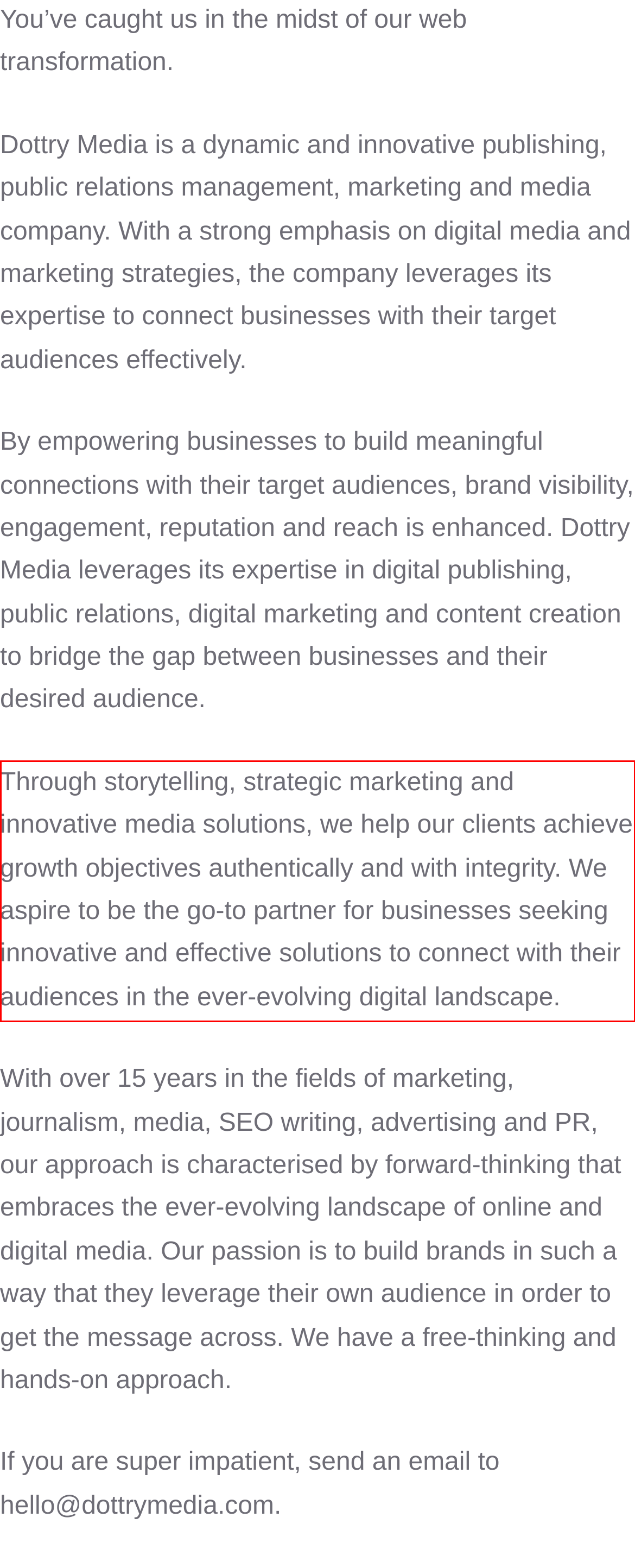Given a screenshot of a webpage with a red bounding box, please identify and retrieve the text inside the red rectangle.

Through storytelling, strategic marketing and innovative media solutions, we help our clients achieve growth objectives authentically and with integrity. We aspire to be the go-to partner for businesses seeking innovative and effective solutions to connect with their audiences in the ever-evolving digital landscape.